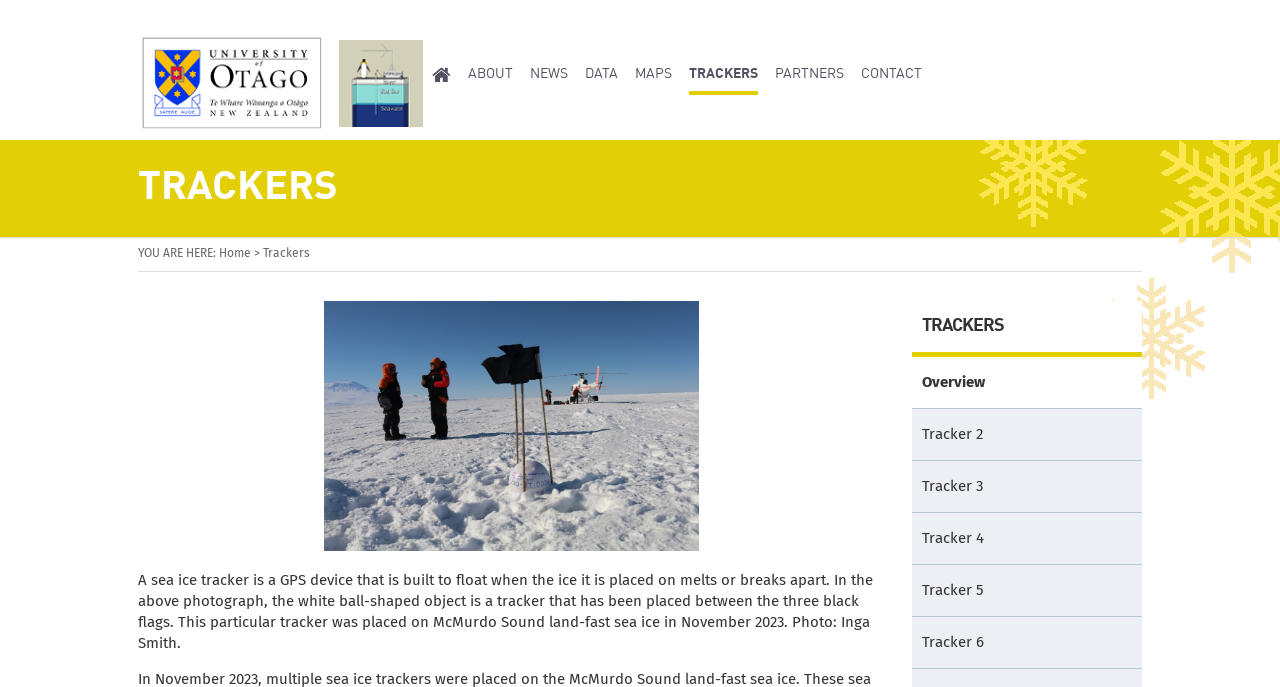Please identify the bounding box coordinates of the area that needs to be clicked to fulfill the following instruction: "view maps."

[0.496, 0.098, 0.525, 0.138]